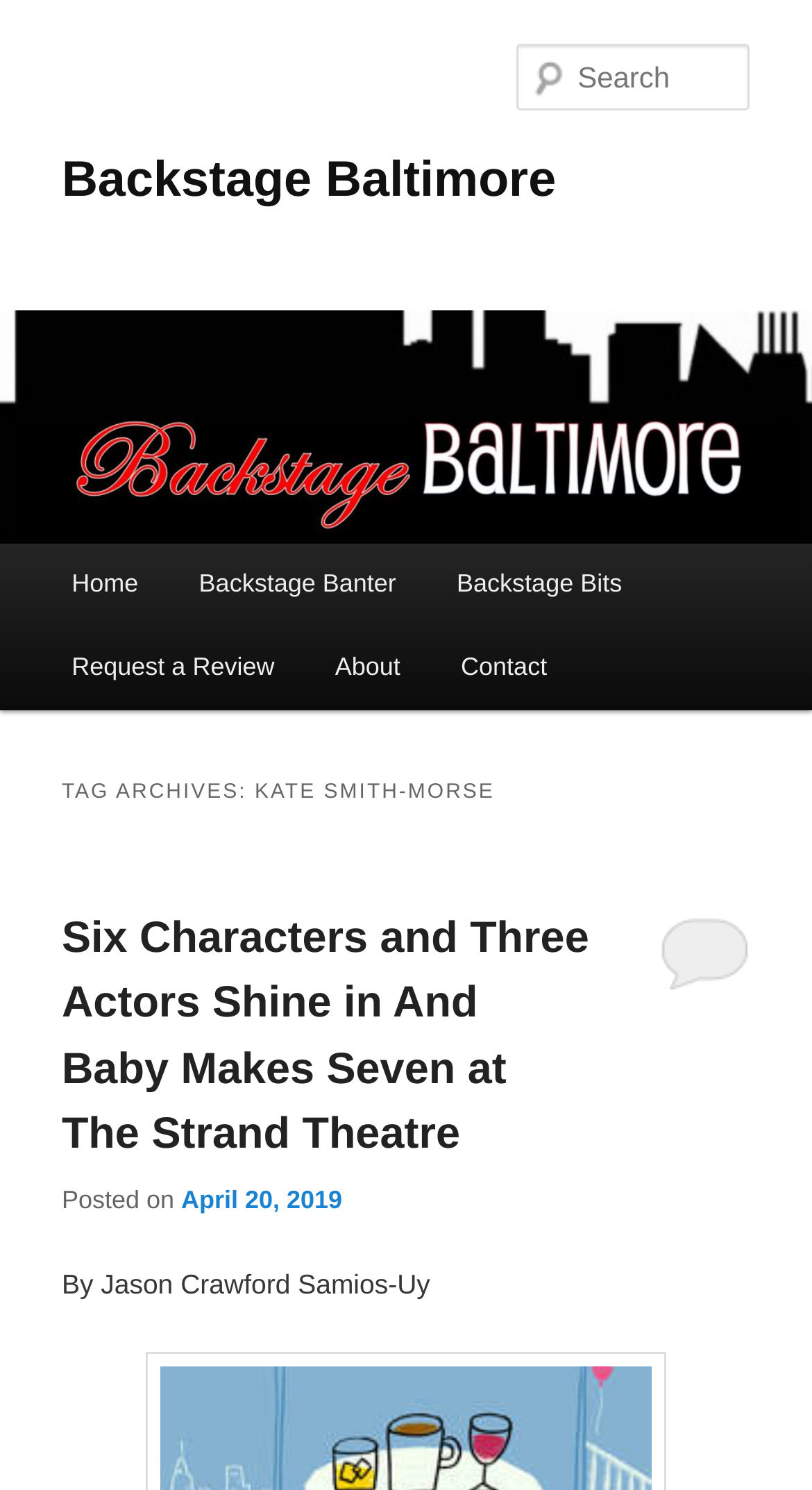Generate a thorough explanation of the webpage's elements.

The webpage is about Kate Smith-Morse, an individual associated with Backstage Baltimore. At the top, there are two "Skip to" links, one for primary content and one for secondary content, positioned at the very top left corner of the page. 

Below these links, there is a large heading that spans almost the entire width of the page, displaying the title "Backstage Baltimore". Within this heading, there is a link with the same title. 

To the right of the heading, there is an image with the same title, "Backstage Baltimore", which occupies the top-right section of the page. 

A search textbox is located near the top-right corner, with a label "Search". 

Below the image, there is a main menu section with several links, including "Home", "Backstage Banter", "Backstage Bits", "Request a Review", "About", and "Contact". These links are arranged horizontally and occupy the middle section of the page.

Further down, there is a header section with a heading "TAG ARCHIVES: KATE SMITH-MORSE". Within this section, there is an article with a heading "Six Characters and Three Actors Shine in And Baby Makes Seven at The Strand Theatre". The article has a link with the same title, and below it, there is a "Posted on" label followed by a link to the date "April 20, 2019". There is also a link to the author, Jason Crawford Samios-Uy, at the bottom of the article.